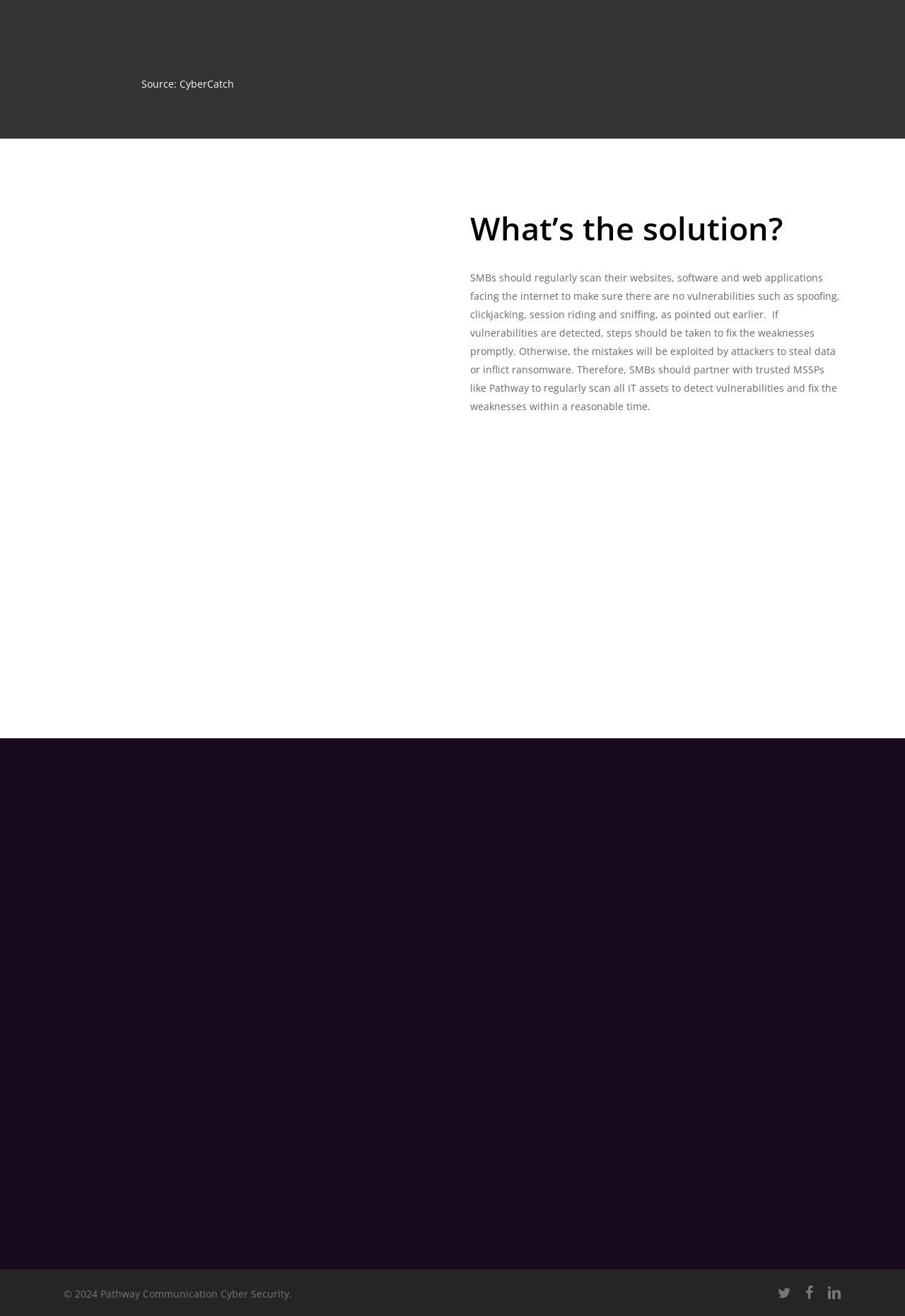Identify the bounding box coordinates of the area you need to click to perform the following instruction: "Get started".

[0.416, 0.669, 0.584, 0.704]